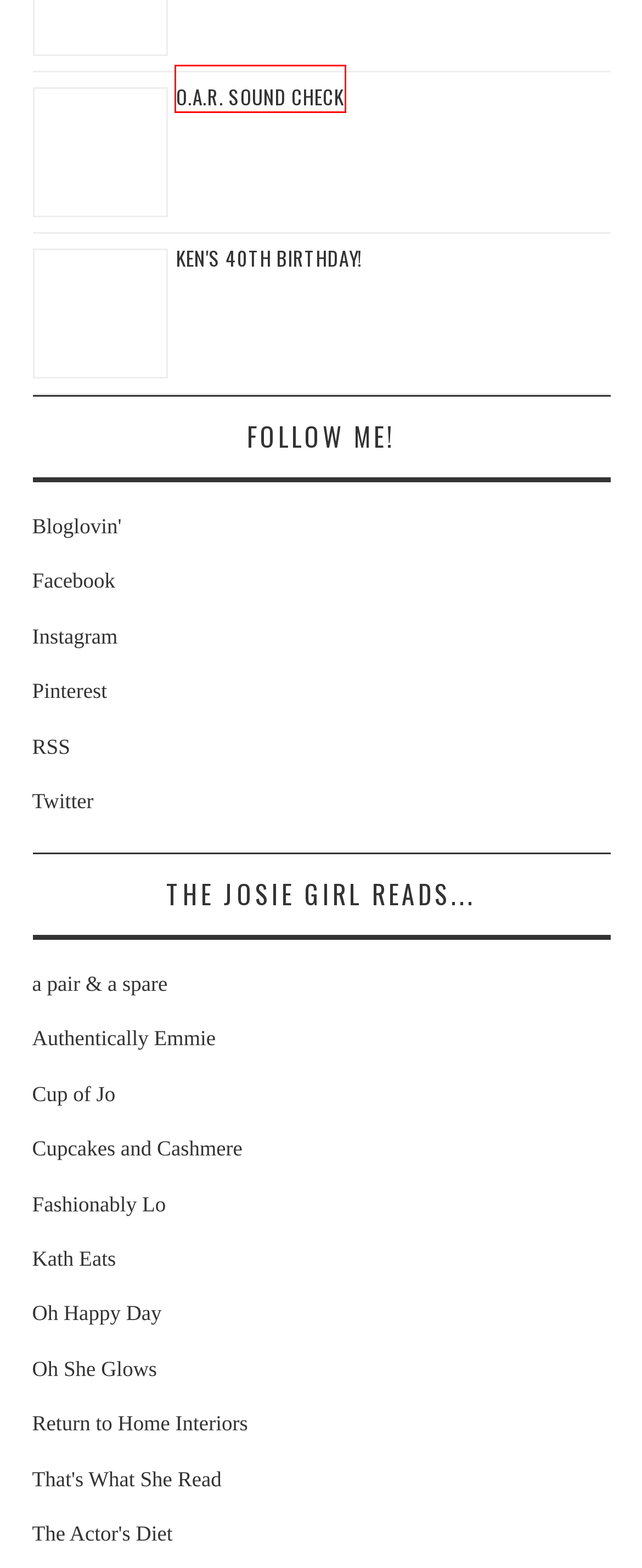Analyze the given webpage screenshot and identify the UI element within the red bounding box. Select the webpage description that best matches what you expect the new webpage to look like after clicking the element. Here are the candidates:
A. Can High Blood Sugar Cause Weakness - ﻿Josie Girl Blog
B. Dandelion Tea Blood Sugar
C. What Is Normal Blood Sugar By Age 40 - ﻿Josie Girl Blog
D. How To Prevent Low Blood Sugar In The Morning - ﻿Josie Girl Blog
E. Ken’s 40th Birthday! | Josie Girl Blog
F. What Can I Do To Raise My Blood Sugar
G. Fashionablylo - Modern Clothing Trends
H. O.A.R. Sound Check | Josie Girl Blog

H